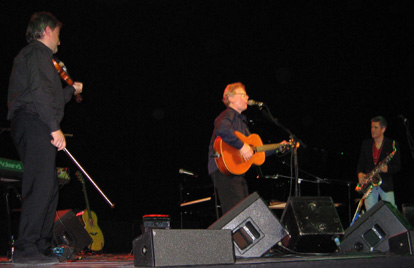What type of music is being performed?
Look at the image and respond with a one-word or short-phrase answer.

Fusion of blues, rock, and traditional folk